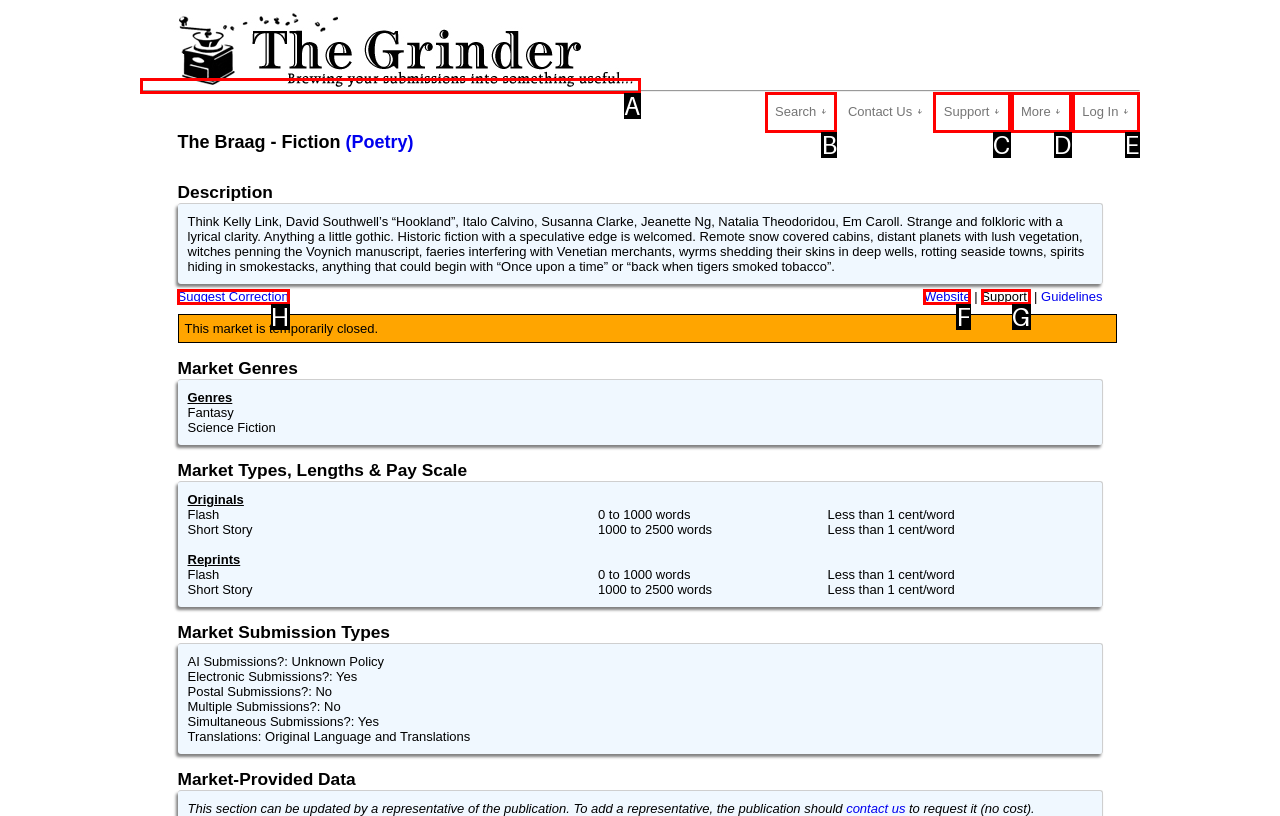Which UI element should you click on to achieve the following task: Suggest corrections to the description? Provide the letter of the correct option.

H